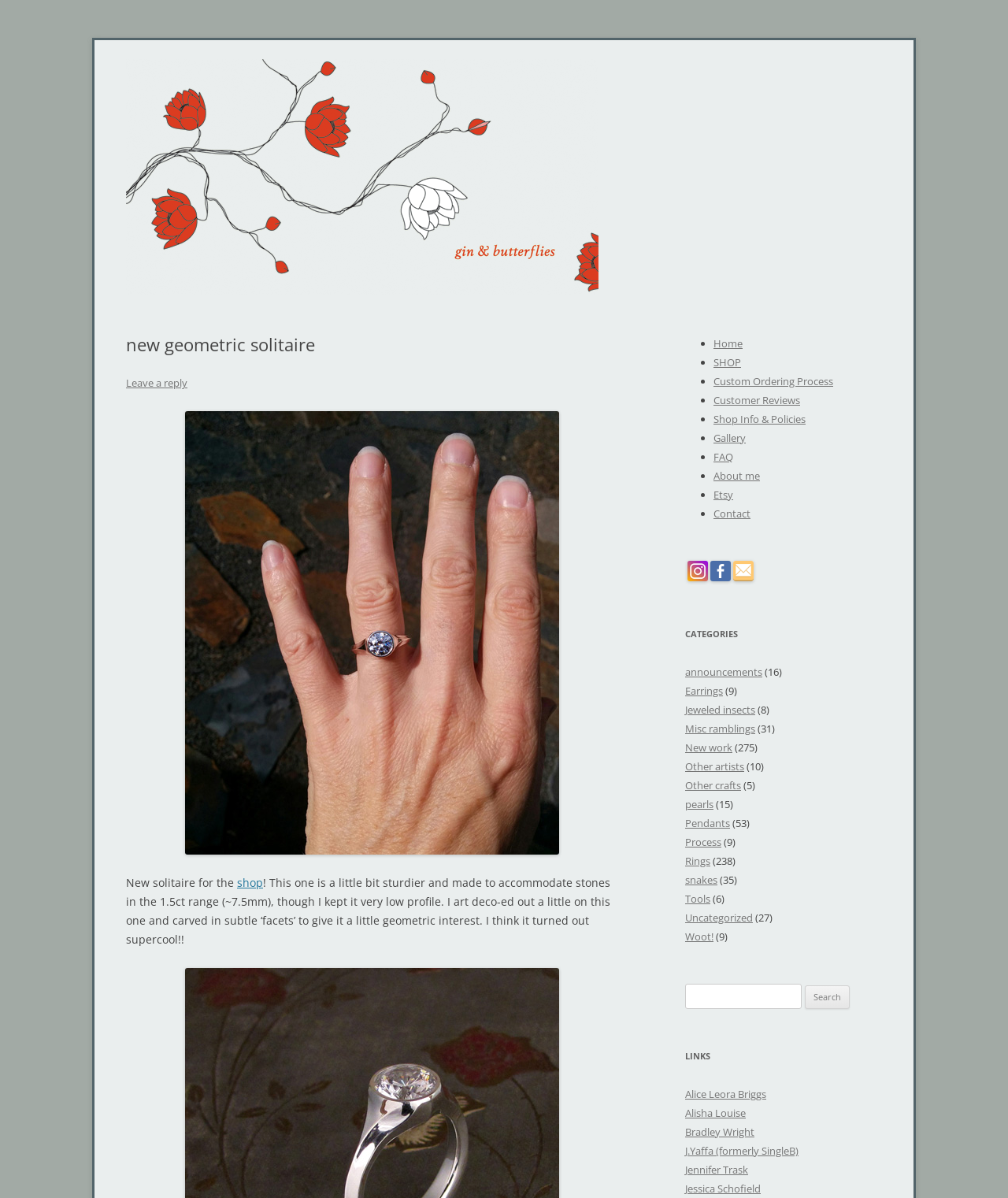Please provide the main heading of the webpage content.

Gin and Butterflies